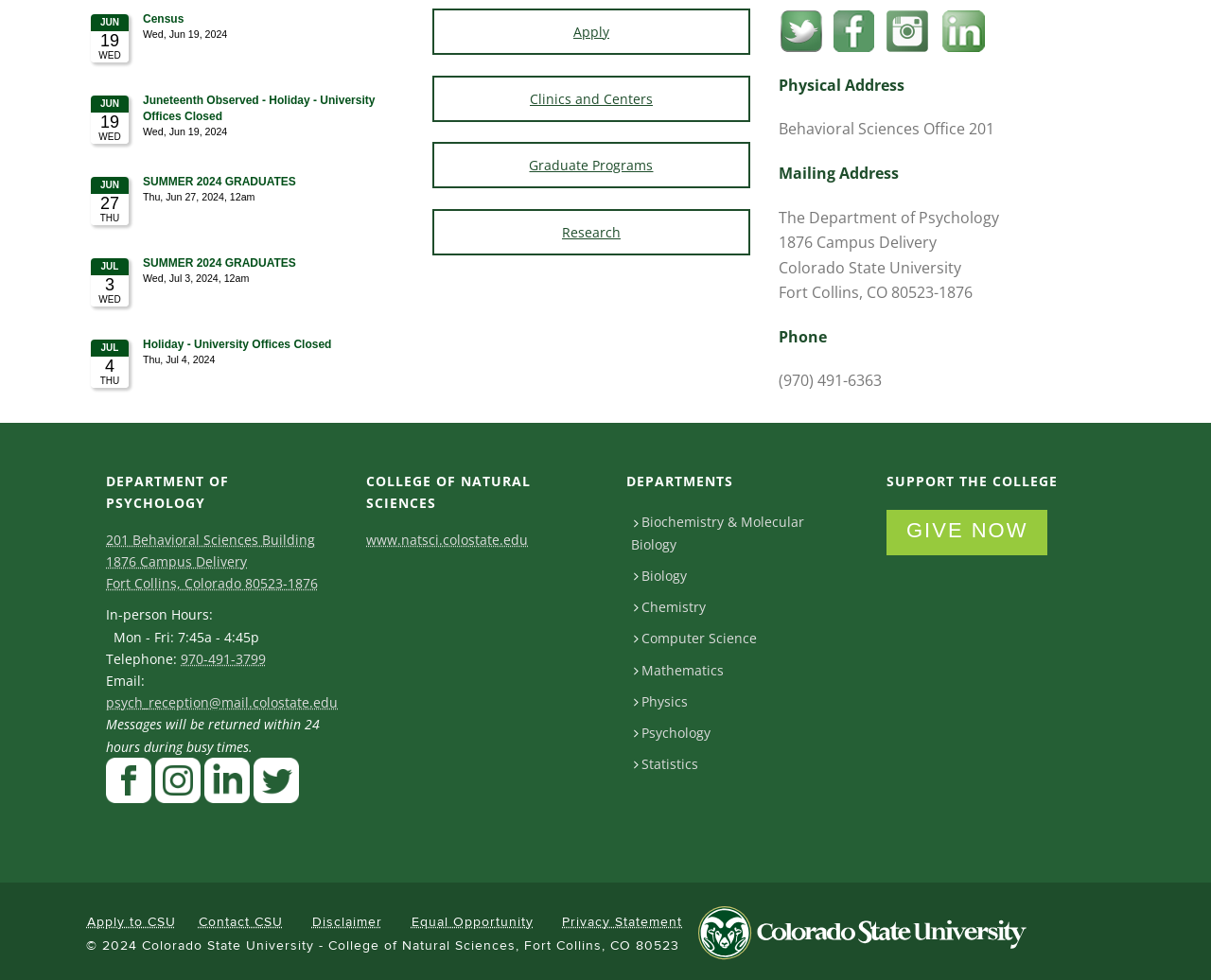What is the department's physical address?
Give a single word or phrase as your answer by examining the image.

Behavioral Sciences Office 201